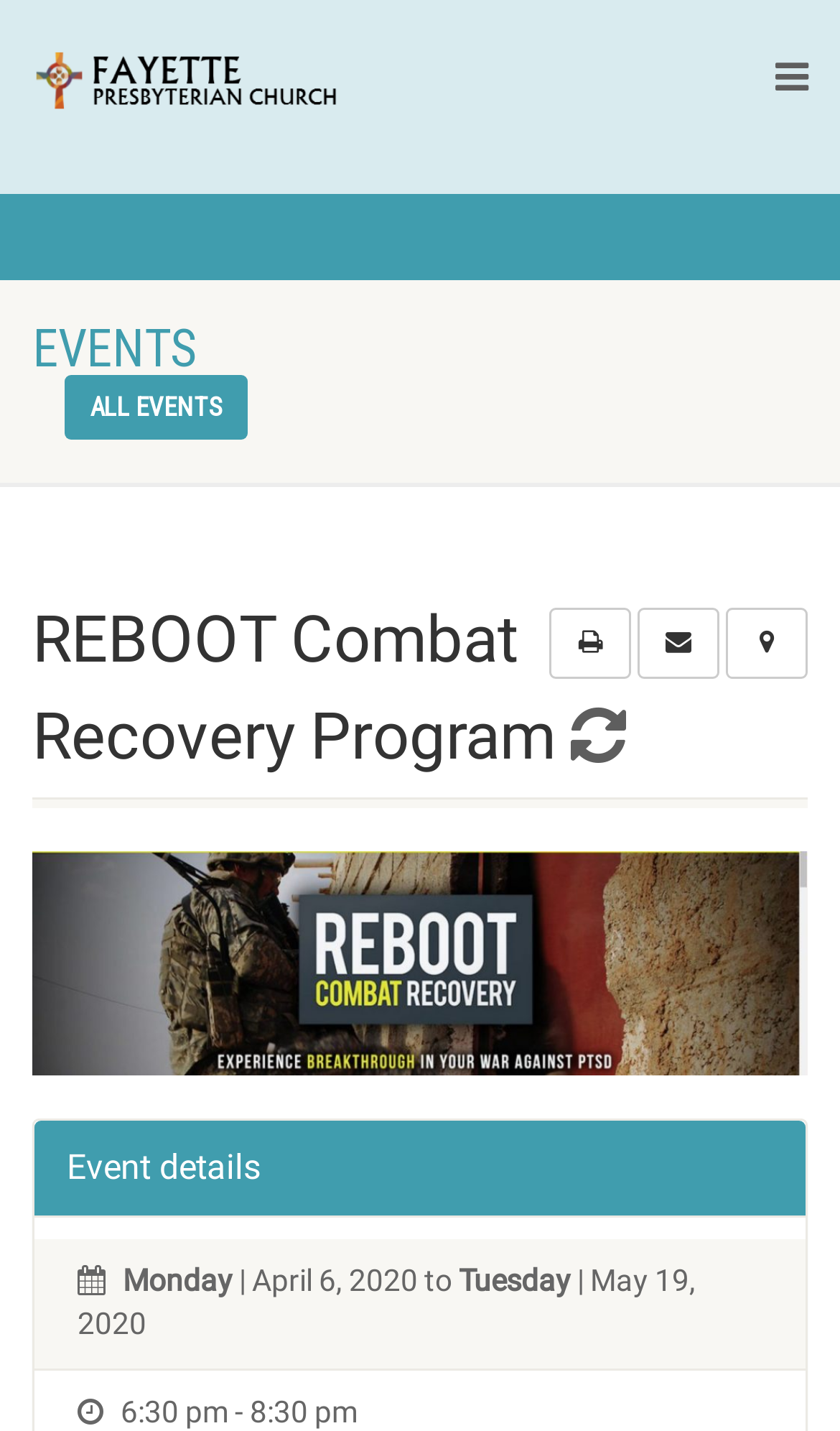What type of event is listed?
Use the information from the screenshot to give a comprehensive response to the question.

The event type can be inferred from the heading element 'REBOOT Combat Recovery Program' which is a subheading under the 'EVENTS' section. This suggests that the event is related to combat recovery.